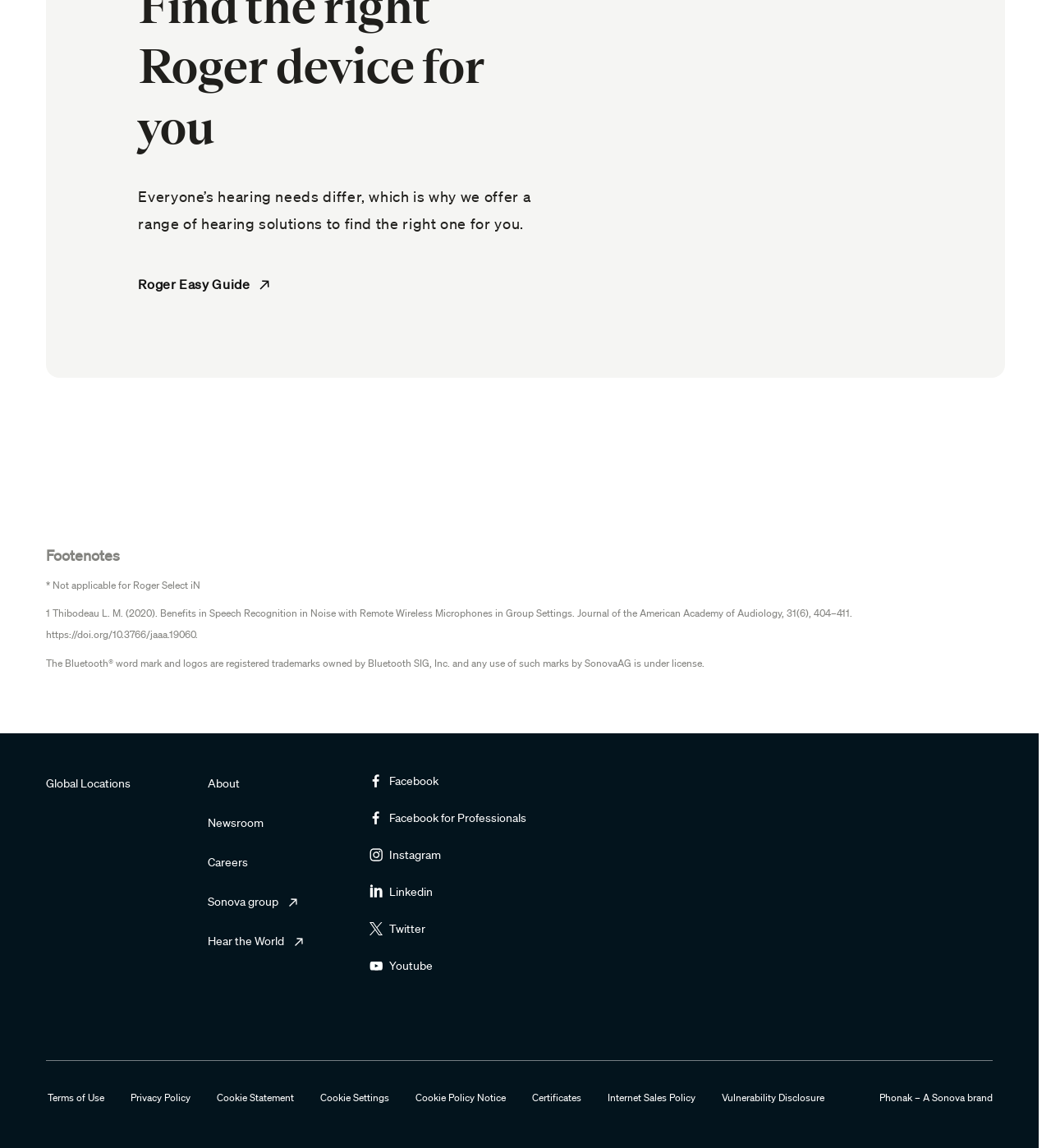Predict the bounding box of the UI element based on the description: "Cookie Statement". The coordinates should be four float numbers between 0 and 1, formatted as [left, top, right, bottom].

[0.206, 0.95, 0.28, 0.963]